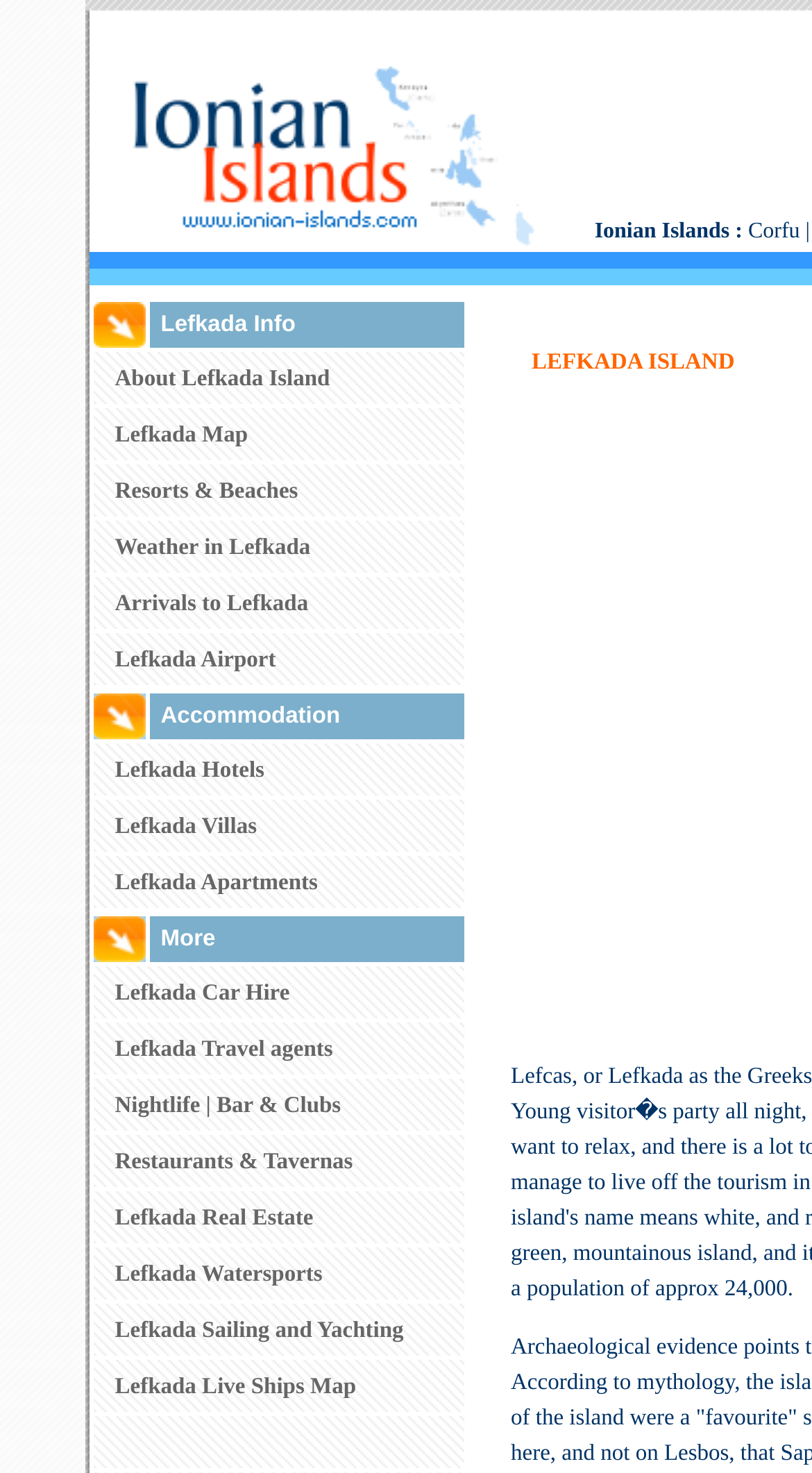Please identify the bounding box coordinates of the clickable area that will fulfill the following instruction: "View Lefkada Map". The coordinates should be in the format of four float numbers between 0 and 1, i.e., [left, top, right, bottom].

[0.141, 0.286, 0.305, 0.303]